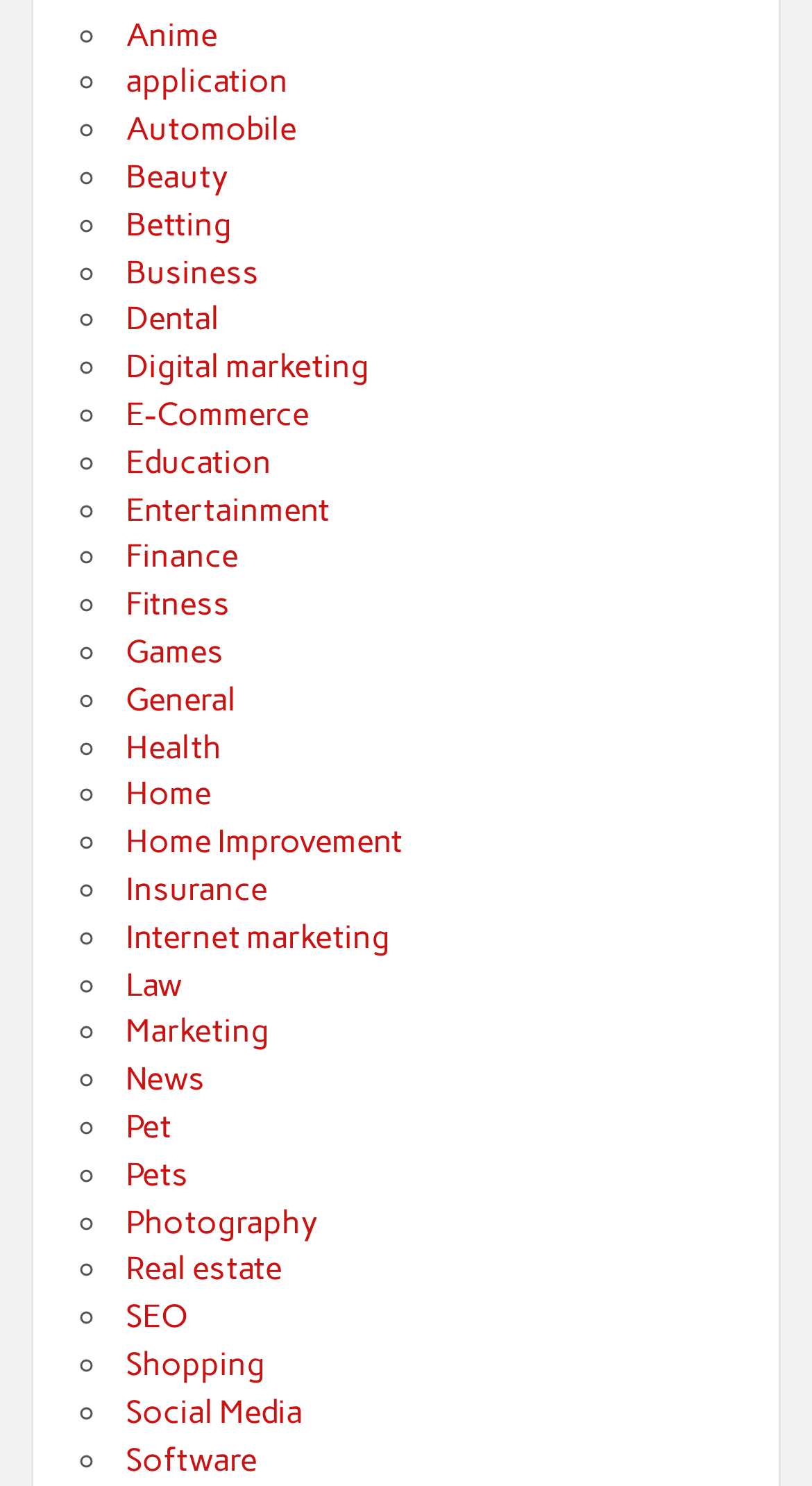Please provide a one-word or short phrase answer to the question:
How many categories are listed?

24